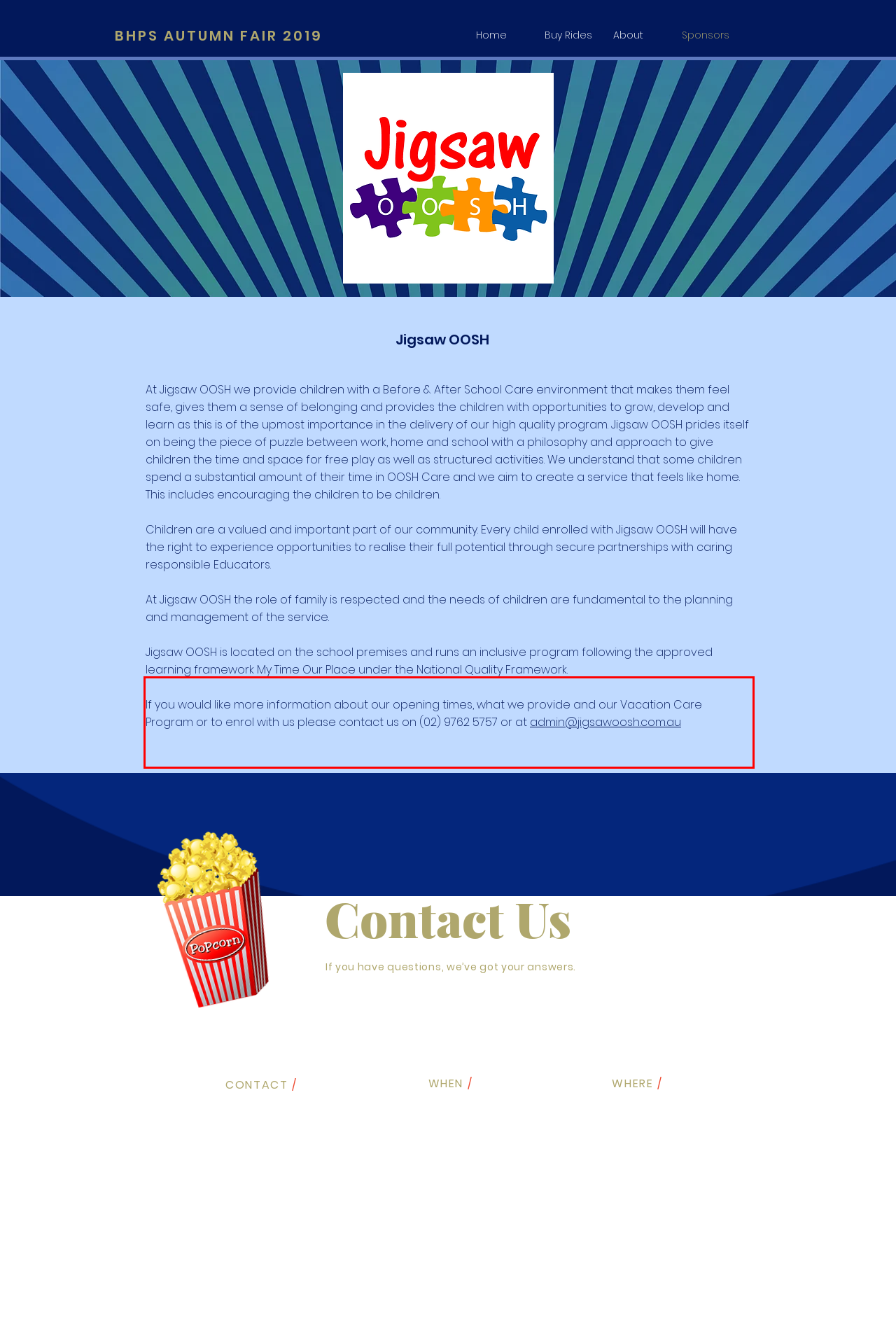Observe the screenshot of the webpage, locate the red bounding box, and extract the text content within it.

If you would like more information about our opening times, what we provide and our Vacation Care Program or to enrol with us please contact us on (02) 9762 5757 or at admin@jigsawoosh.com.au